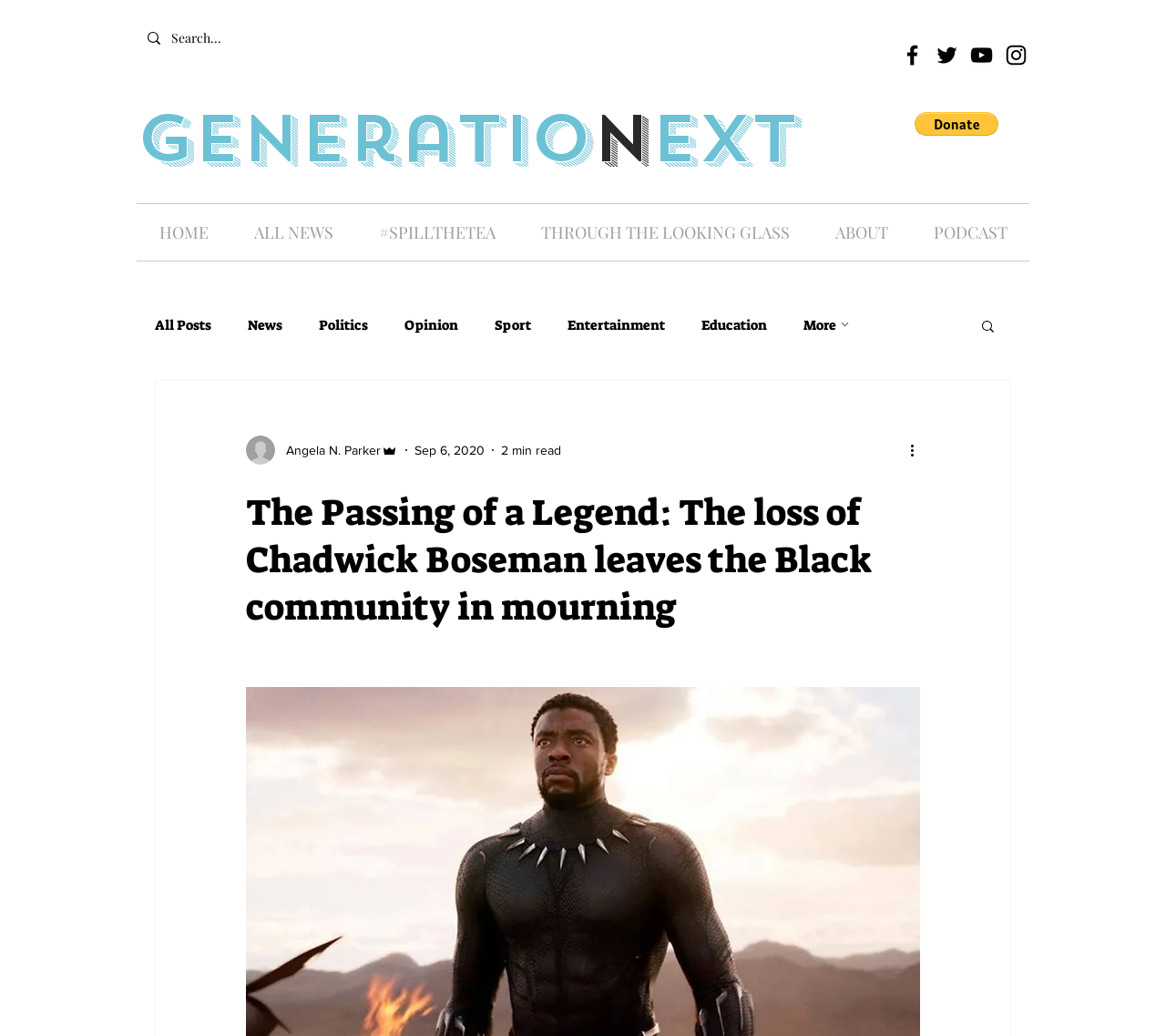What is the category of the blog post with the title 'The Passing of a Legend'?
Provide an in-depth and detailed explanation in response to the question.

I found the blog post title 'The Passing of a Legend' and its author, and then I looked at the navigation menu 'blog' which has categories like 'News', 'Politics', etc. Based on the content of the post, it's likely categorized under 'News'.